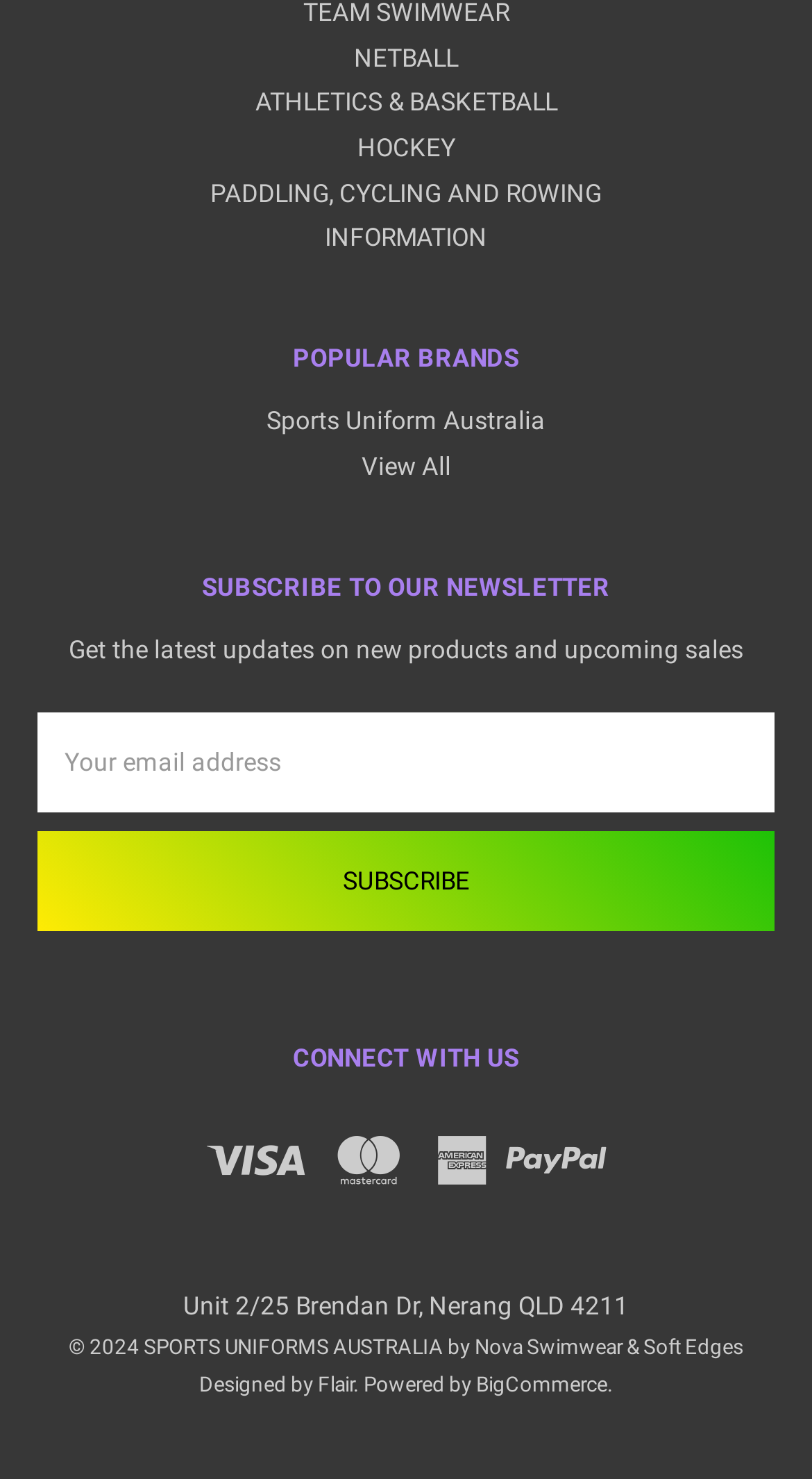Bounding box coordinates must be specified in the format (top-left x, top-left y, bottom-right x, bottom-right y). All values should be floating point numbers between 0 and 1. What are the bounding box coordinates of the UI element described as: Flair

[0.391, 0.928, 0.435, 0.944]